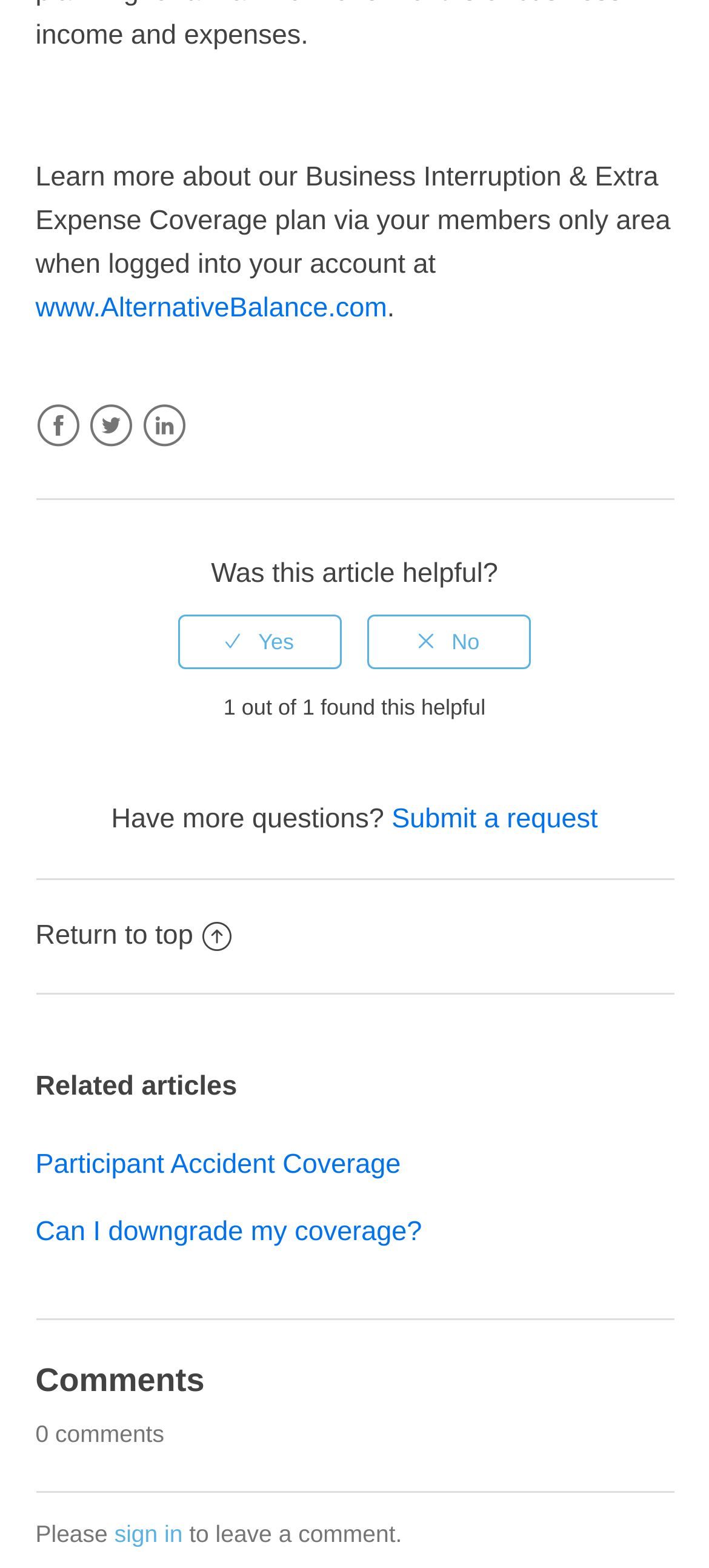Find the bounding box coordinates of the element I should click to carry out the following instruction: "Submit a request".

[0.552, 0.513, 0.843, 0.532]